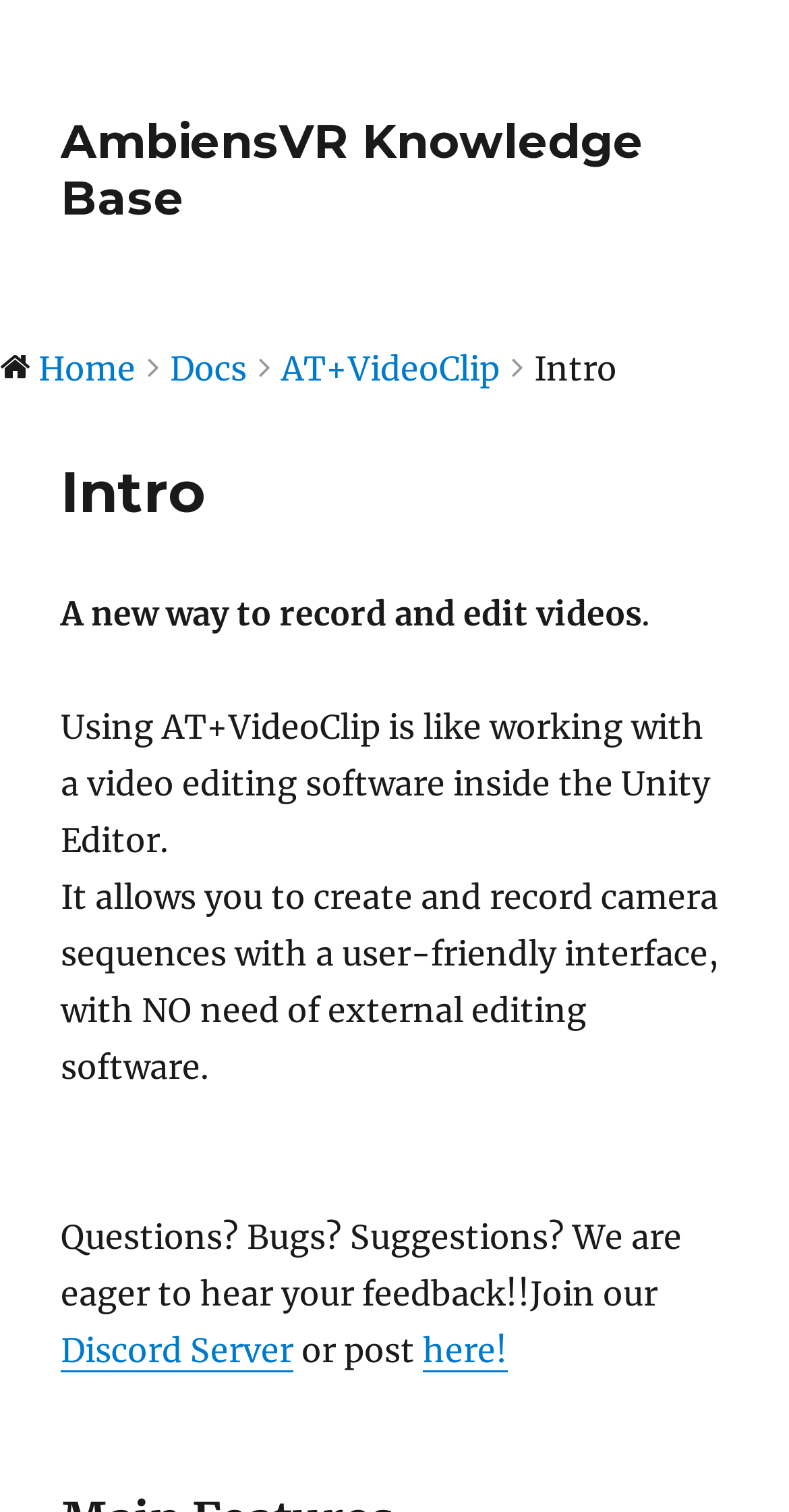Please look at the image and answer the question with a detailed explanation: What is the purpose of AT+VideoClip?

According to the webpage, AT+VideoClip is like working with a video editing software inside the Unity Editor, allowing users to create and record camera sequences with a user-friendly interface.